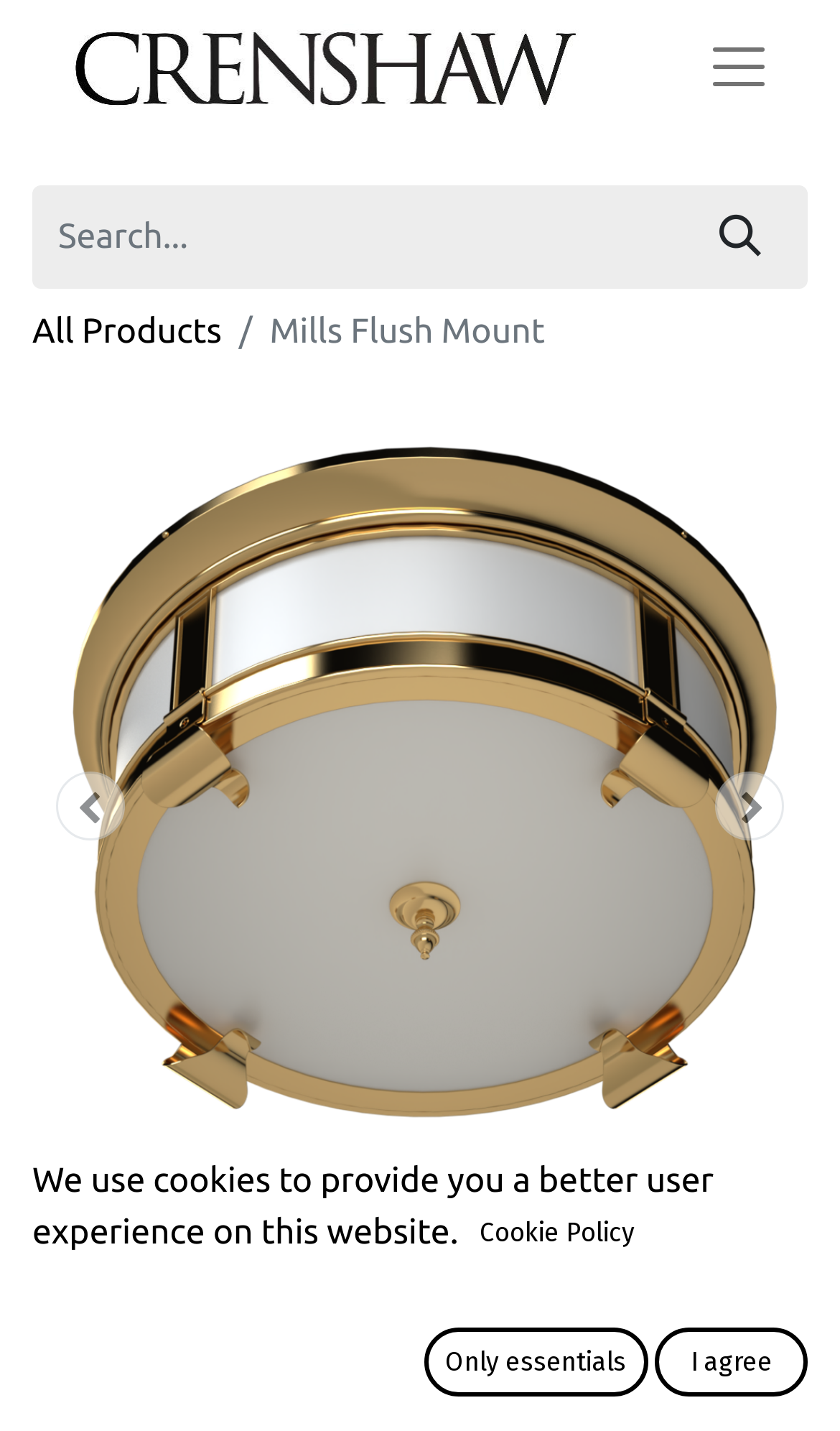Produce an elaborate caption capturing the essence of the webpage.

This webpage is about a lighting product, specifically the Mills Flush Mount, designed for the University of Virginia's Bavaro Hall. At the top left corner, there is a logo of Crenshaw Lighting, which is a clickable link. Next to the logo, there is a search bar with a search button on the right side. Below the search bar, there are navigation links, including "All Products" and the product name "Mills Flush Mount".

The main content of the page is an image of the Mills Flush Mount, which takes up most of the page's width and height. Above the image, there are navigation buttons, "Previous" and "Next", allowing users to browse through related products.

At the very top of the page, there is a button with no text, possibly a menu or settings button. At the bottom of the page, there is a heading with the product name "Mills Flush Mount" again.

Additionally, there is a modal dialog box that appears on top of the page, informing users about the use of cookies on the website. The dialog box contains a message, a link to the "Cookie Policy", and two buttons, "Only essentials" and "I agree", allowing users to manage their cookie preferences.